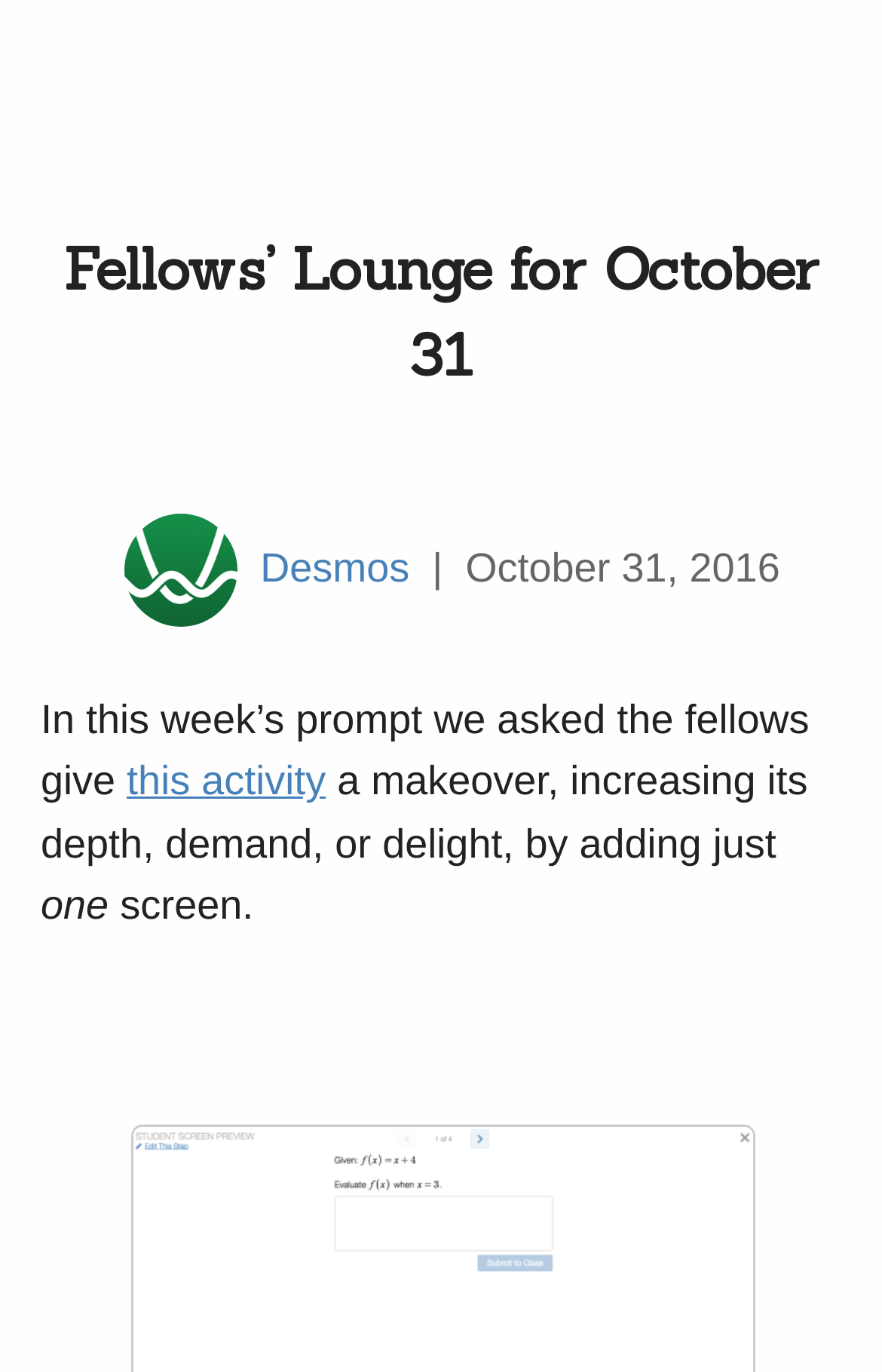What is the purpose of the link 'this activity'?
Carefully analyze the image and provide a detailed answer to the question.

I inferred the purpose of the link by its context in the sentence, which suggests that the link leads to the activity that the fellows were asked to give a makeover.